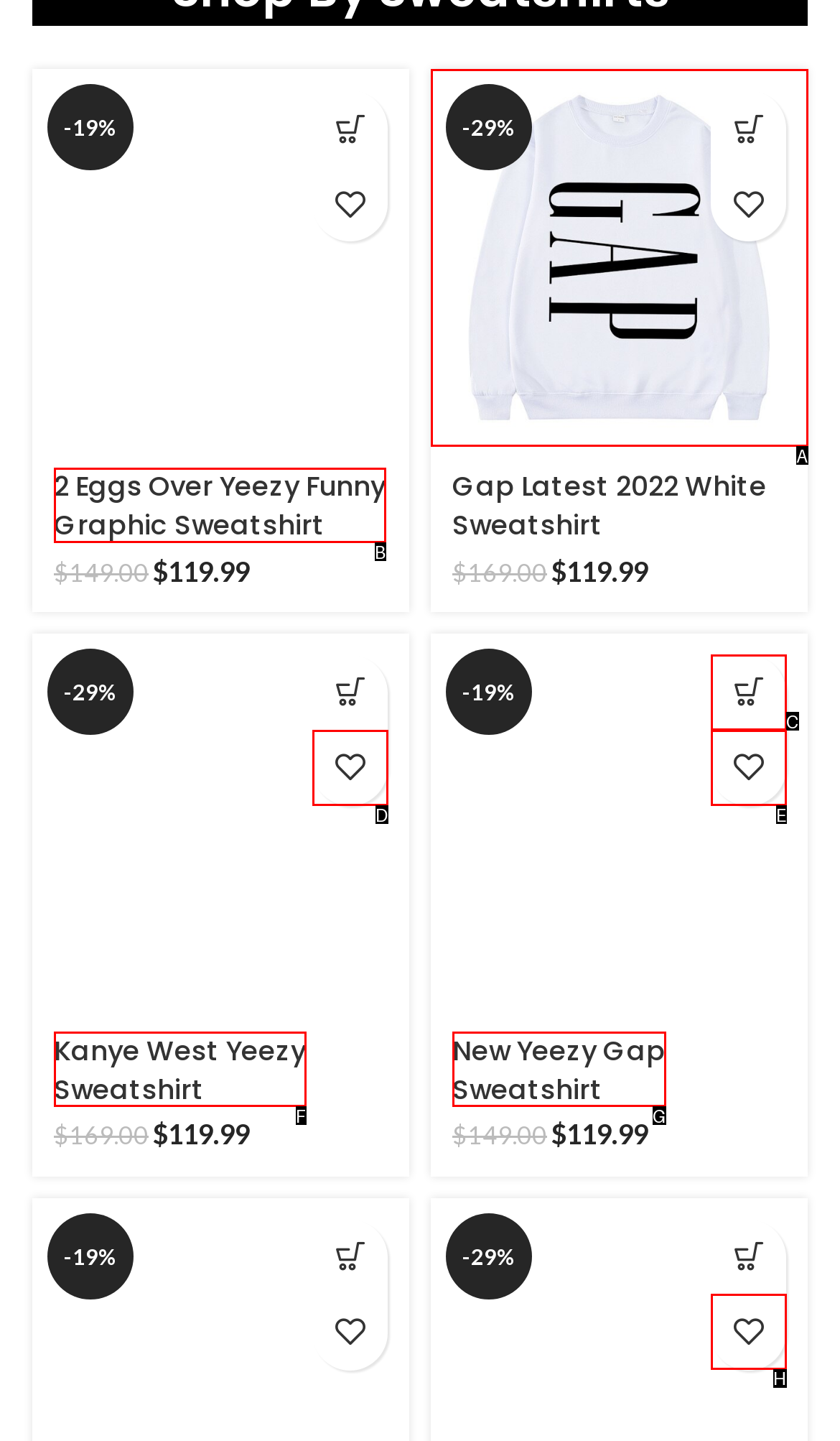Choose the option that best matches the description: Kanye West Yeezy Sweatshirt
Indicate the letter of the matching option directly.

F